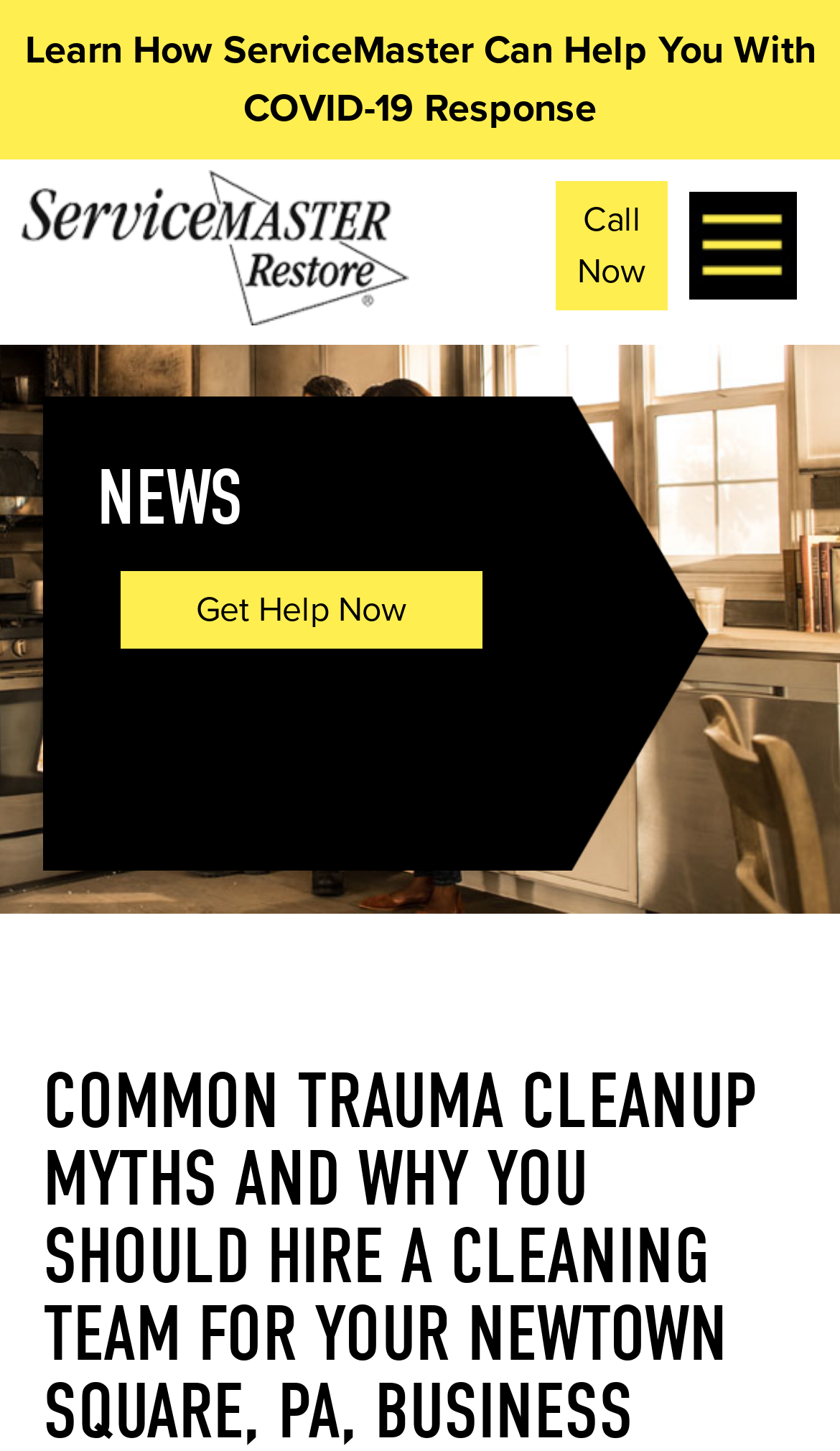Elaborate on the different components and information displayed on the webpage.

The webpage appears to be an article or blog post from ServiceMaster, a company that provides trauma cleanup services in Newtown Square, PA. The main title of the page is "3 Common Trauma Cleanup Myths Busted by ServiceMaster". 

At the top of the page, there are three links. The first link, "Learn How ServiceMaster Can Help You With COVID-19 Response", is located at the very top left corner of the page. Next to it, there is a smaller link with an accompanying image. On the top right side, there is a "Call Now" link.

Below these links, there is a large heading that reads "NEWS". Underneath this heading, there is a link titled "Get Help Now". 

On the right side of the page, there is an image related to mold removal. This image is positioned below the "Call Now" link and above the "NEWS" heading.

The overall content of the webpage seems to be focused on debunking myths about trauma cleanup, as indicated by the meta description. However, the accessibility tree does not provide detailed information about the article's content, but it does suggest that the page is organized with clear headings and concise links.